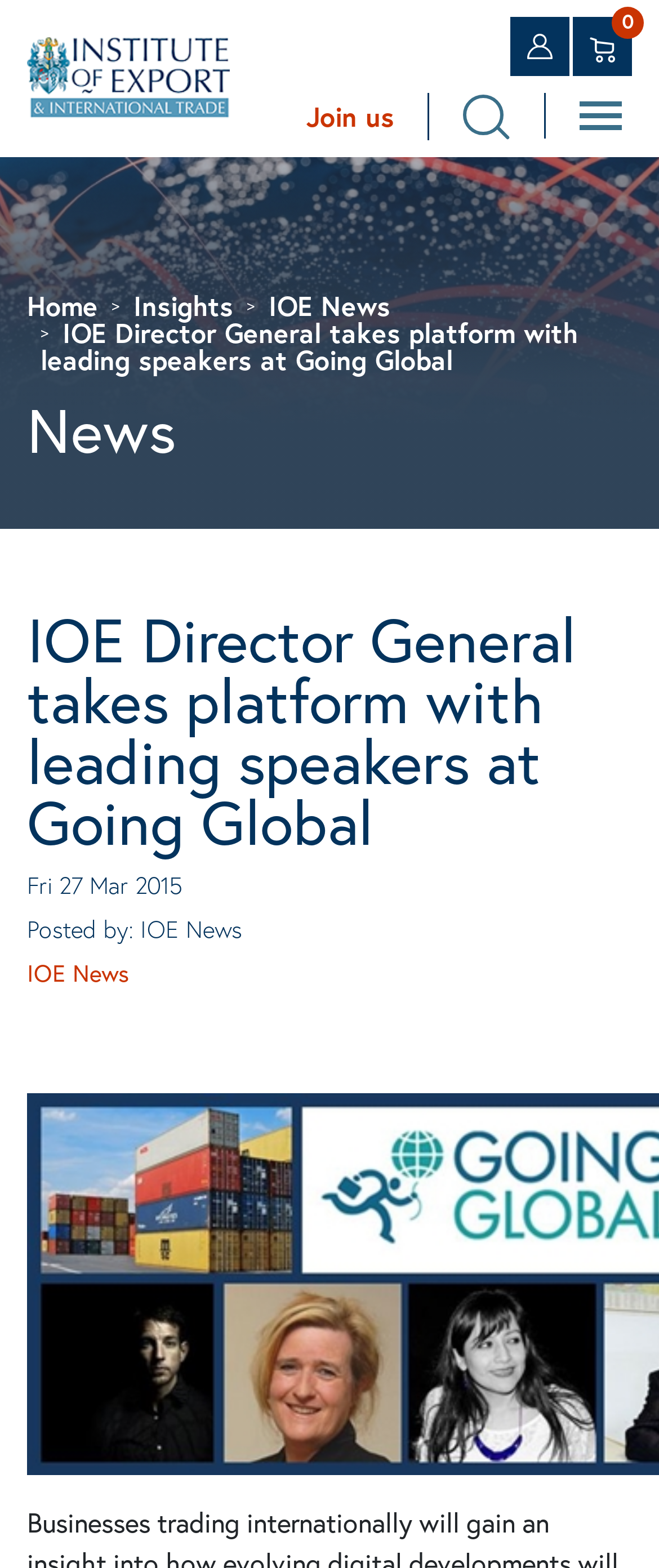What is the category of the news article?
Examine the screenshot and reply with a single word or phrase.

IOE News